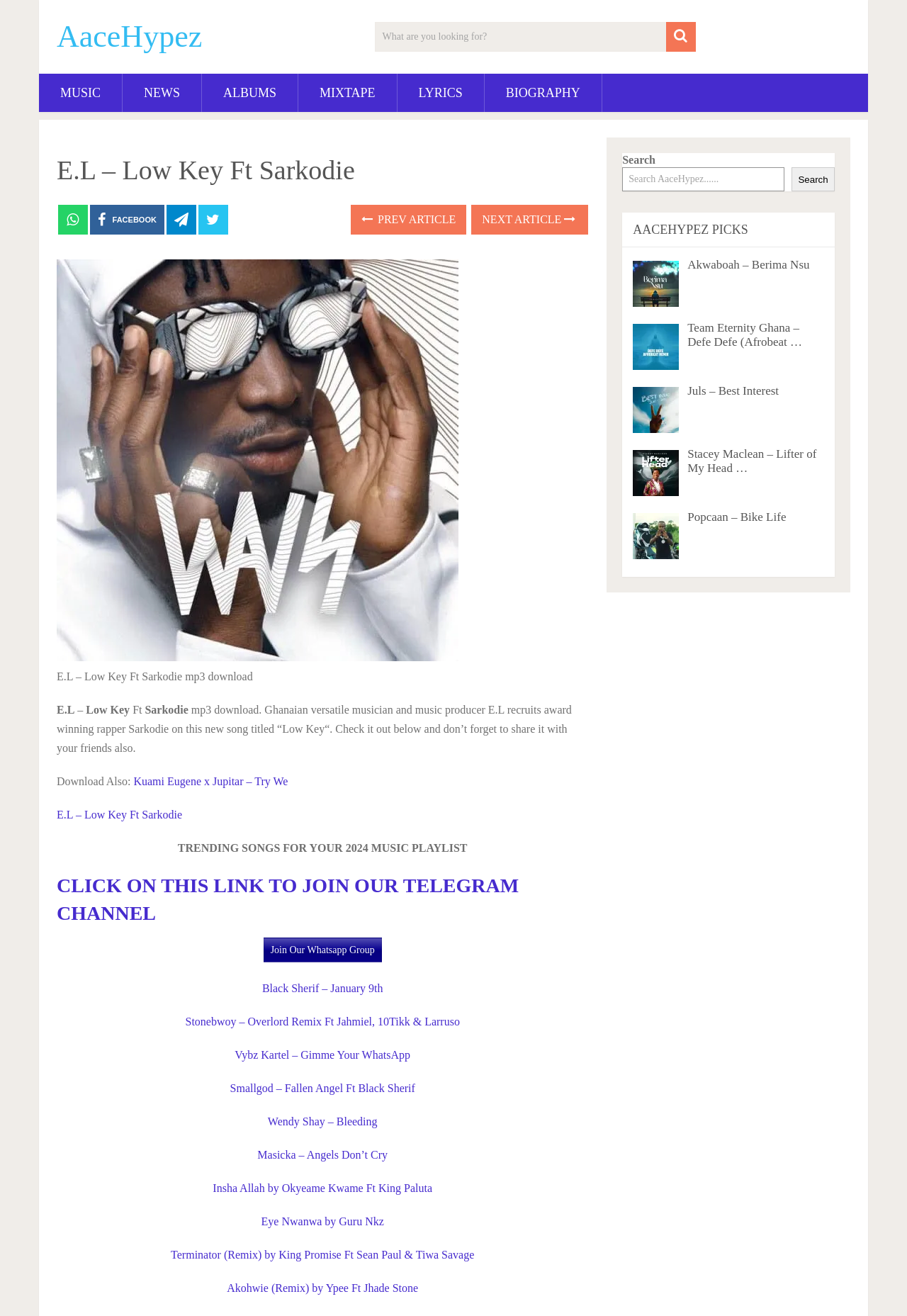Please identify the bounding box coordinates of the element I should click to complete this instruction: 'Download E.L – Low Key Ft Sarkodie mp3'. The coordinates should be given as four float numbers between 0 and 1, like this: [left, top, right, bottom].

[0.062, 0.495, 0.505, 0.504]